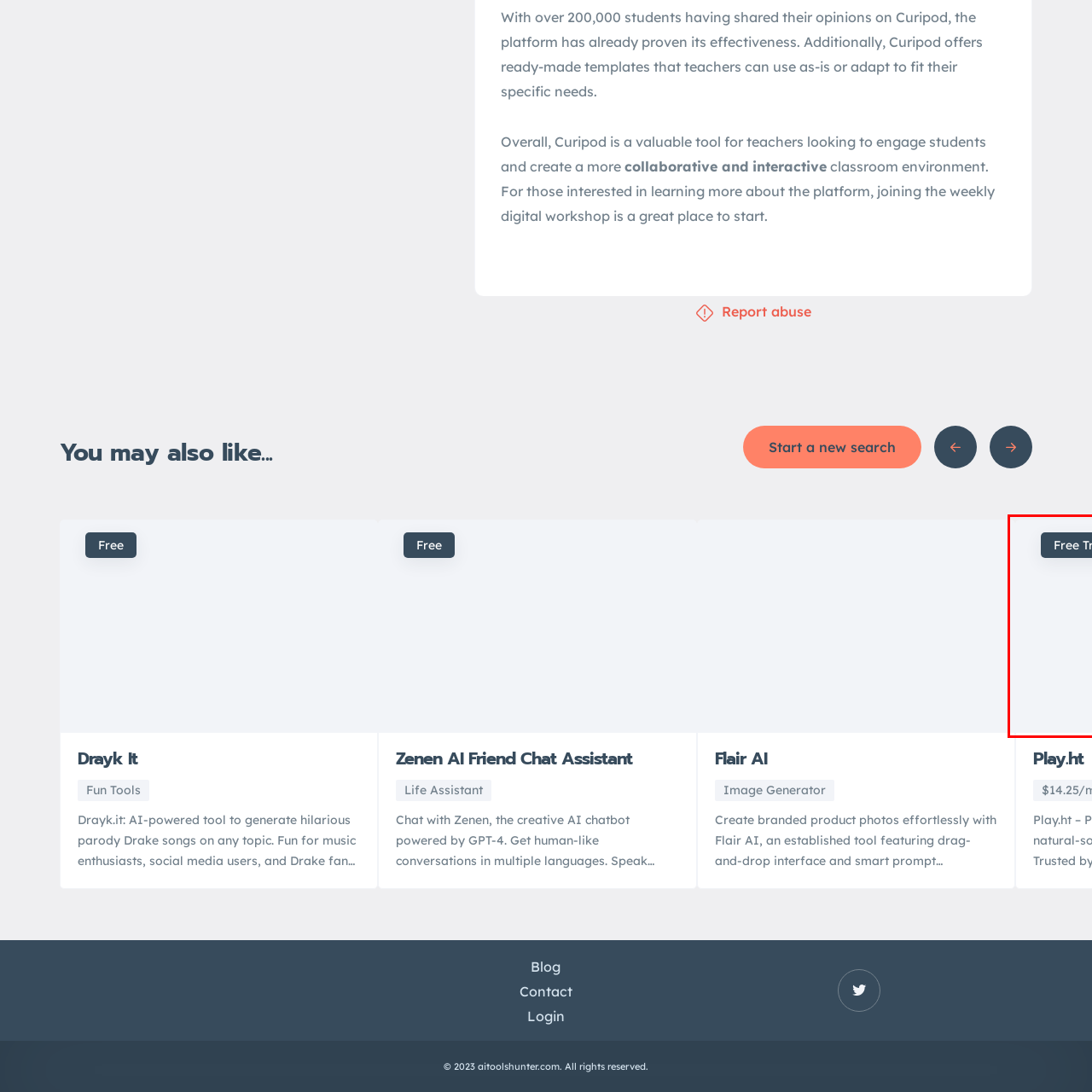View the image within the red box and answer the following question with a concise word or phrase:
What is the ultimate goal of the 'Free Trial' button?

To encourage exploration